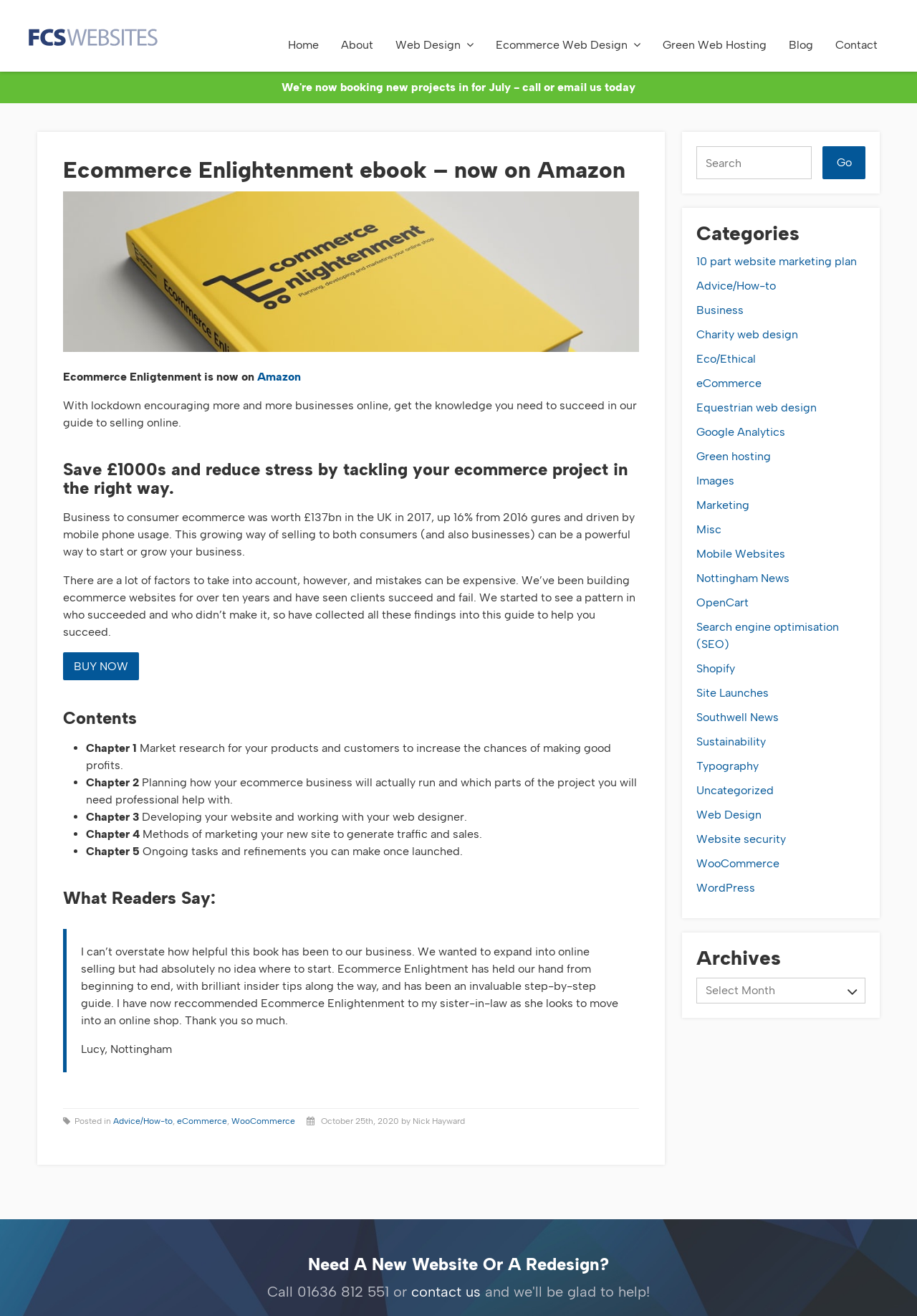What is the value of business to consumer ecommerce in the UK in 2017? Observe the screenshot and provide a one-word or short phrase answer.

£137bn